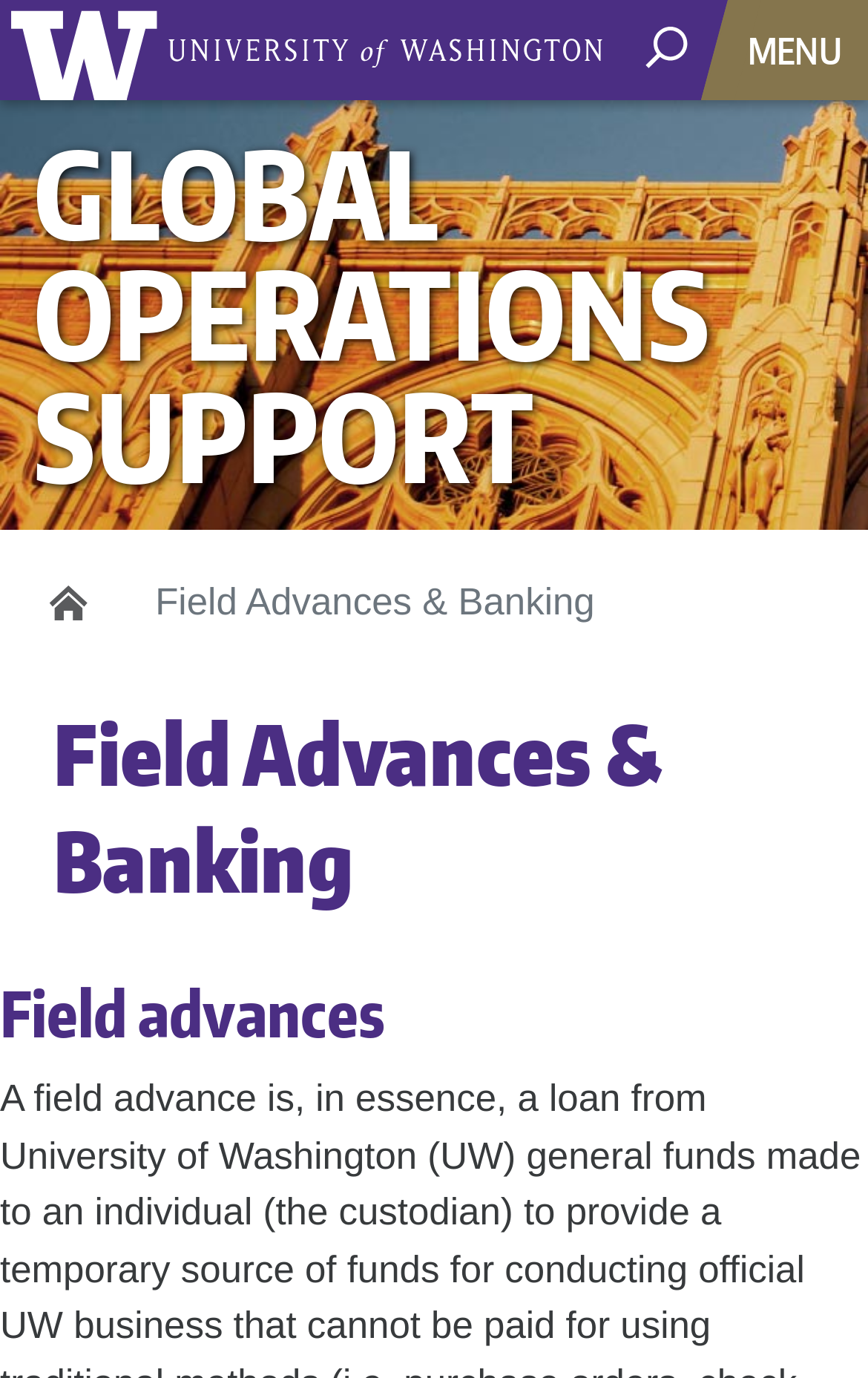Provide an in-depth description of the elements and layout of the webpage.

The webpage is about Field Advances and Banking, specifically focused on Global Operations Support. At the top left corner, there is a link to the University of Washington. Next to it, on the top right corner, there is a search area button with an accompanying image. When clicked, it opens a search area.

Below the search area button, there is a main navigation section with a toggle button labeled "MENU" on the top right corner. The main navigation section is not expanded by default.

Below the main navigation section, there is a prominent link to "GLOBAL OPERATIONS SUPPORT" that spans almost the entire width of the page. Underneath this link, there is a breadcrumbs navigation section that displays the current page's location. The breadcrumbs section contains a link to "Home" and a static text "Field Advances & Banking".

Further down the page, there is a header section with two headings. The first heading is "Field Advances & Banking", and the second heading is "Field advances".